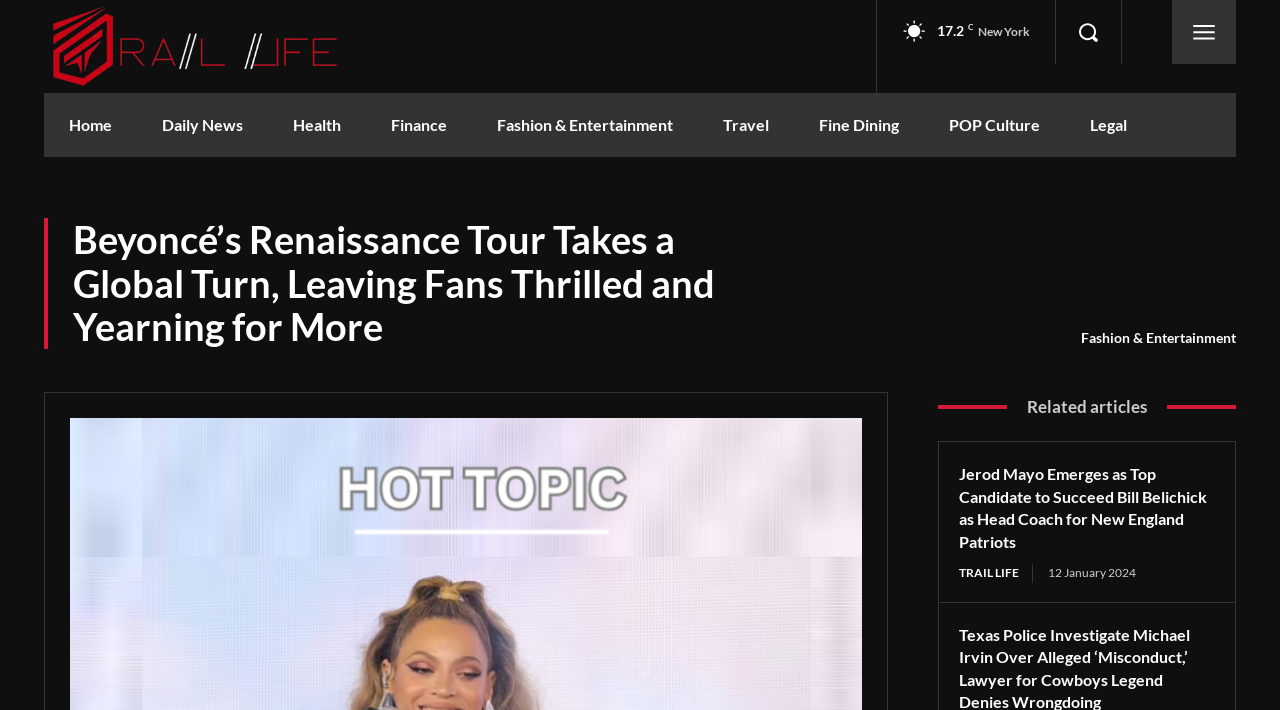Provide a one-word or one-phrase answer to the question:
How many links are present in the top navigation bar?

9